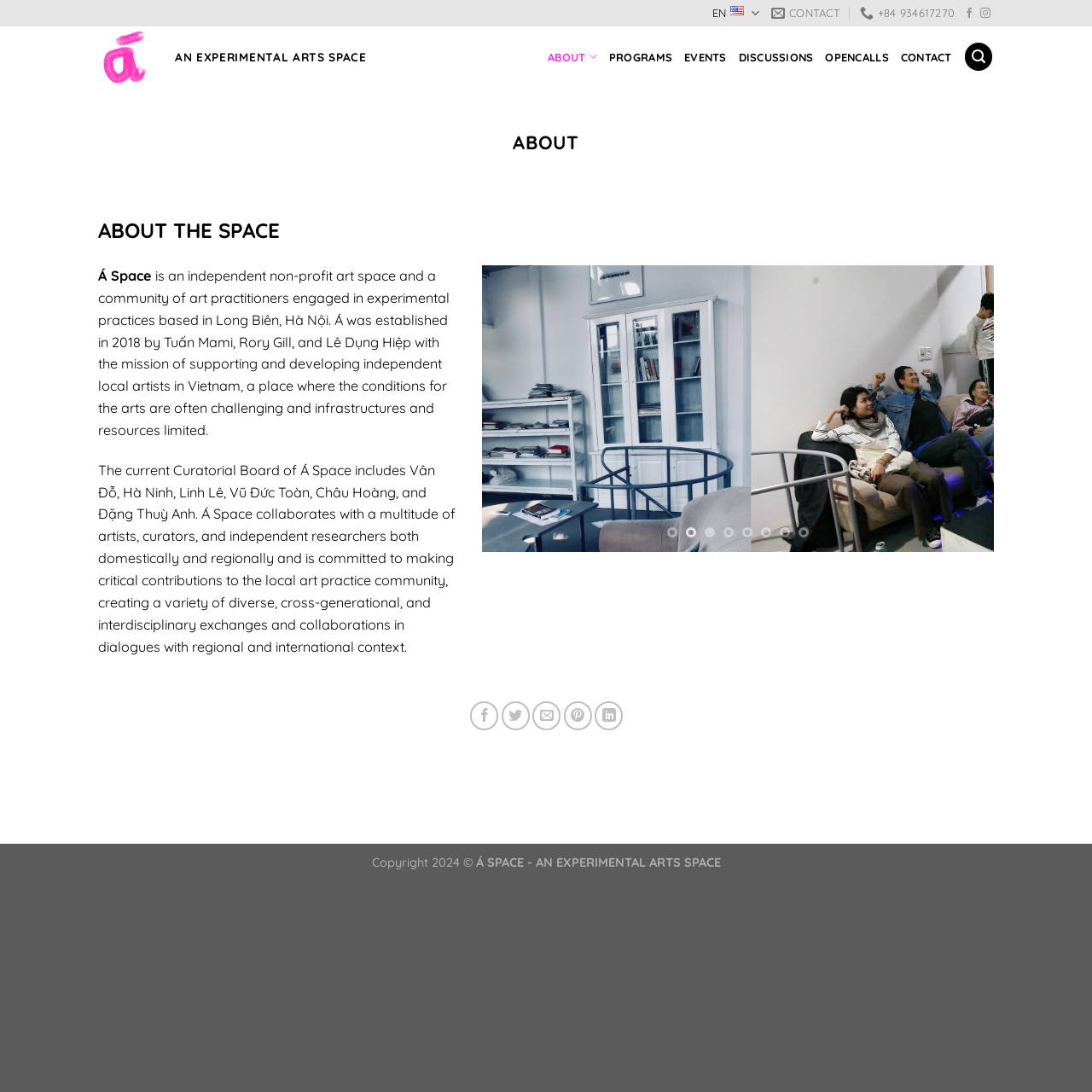Please specify the bounding box coordinates of the clickable region necessary for completing the following instruction: "Go to top of the page". The coordinates must consist of four float numbers between 0 and 1, i.e., [left, top, right, bottom].

[0.952, 0.963, 0.983, 0.994]